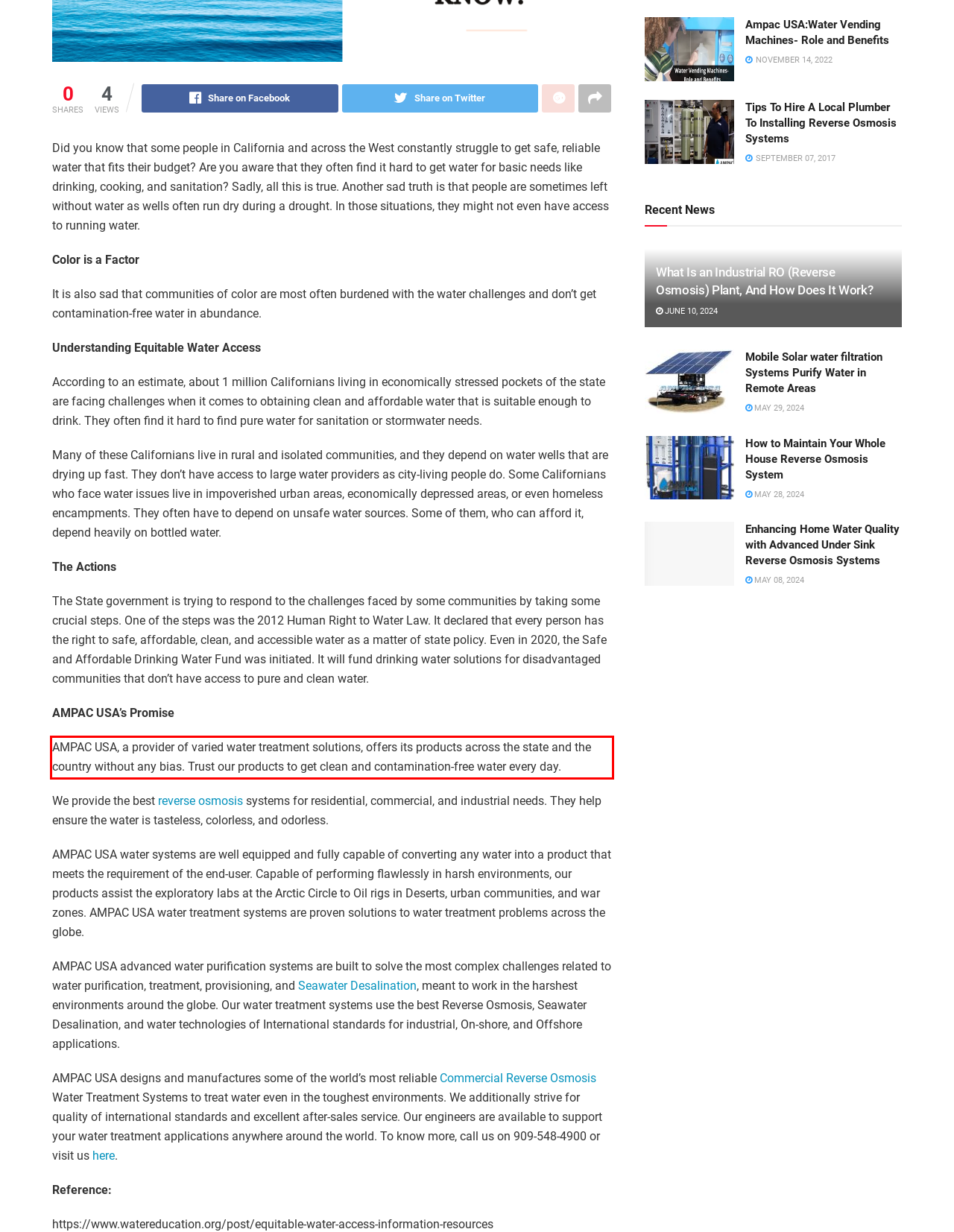By examining the provided screenshot of a webpage, recognize the text within the red bounding box and generate its text content.

AMPAC USA, a provider of varied water treatment solutions, offers its products across the state and the country without any bias. Trust our products to get clean and contamination-free water every day.